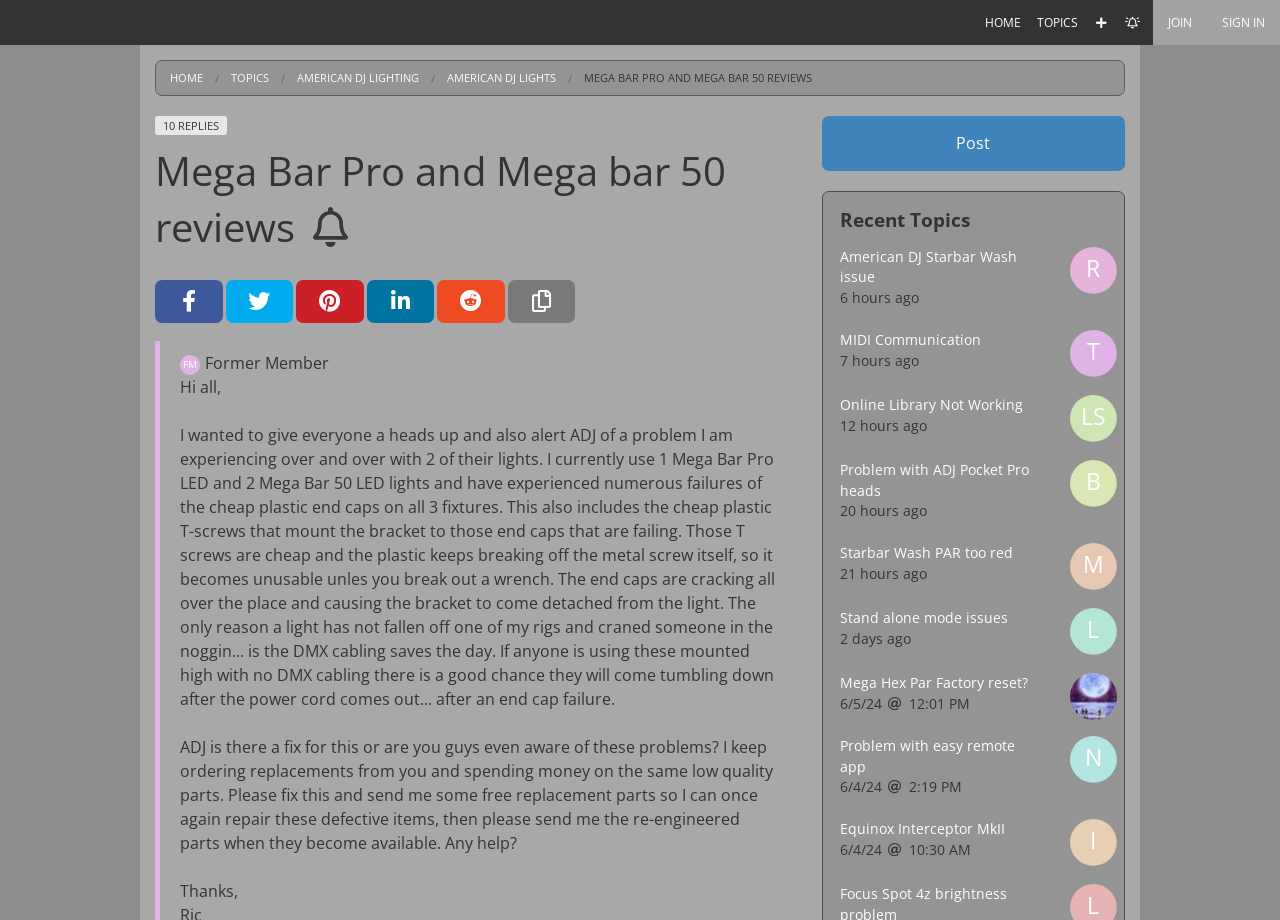Give a one-word or one-phrase response to the question:
What is the problem with the end caps of the lights?

They are cracking